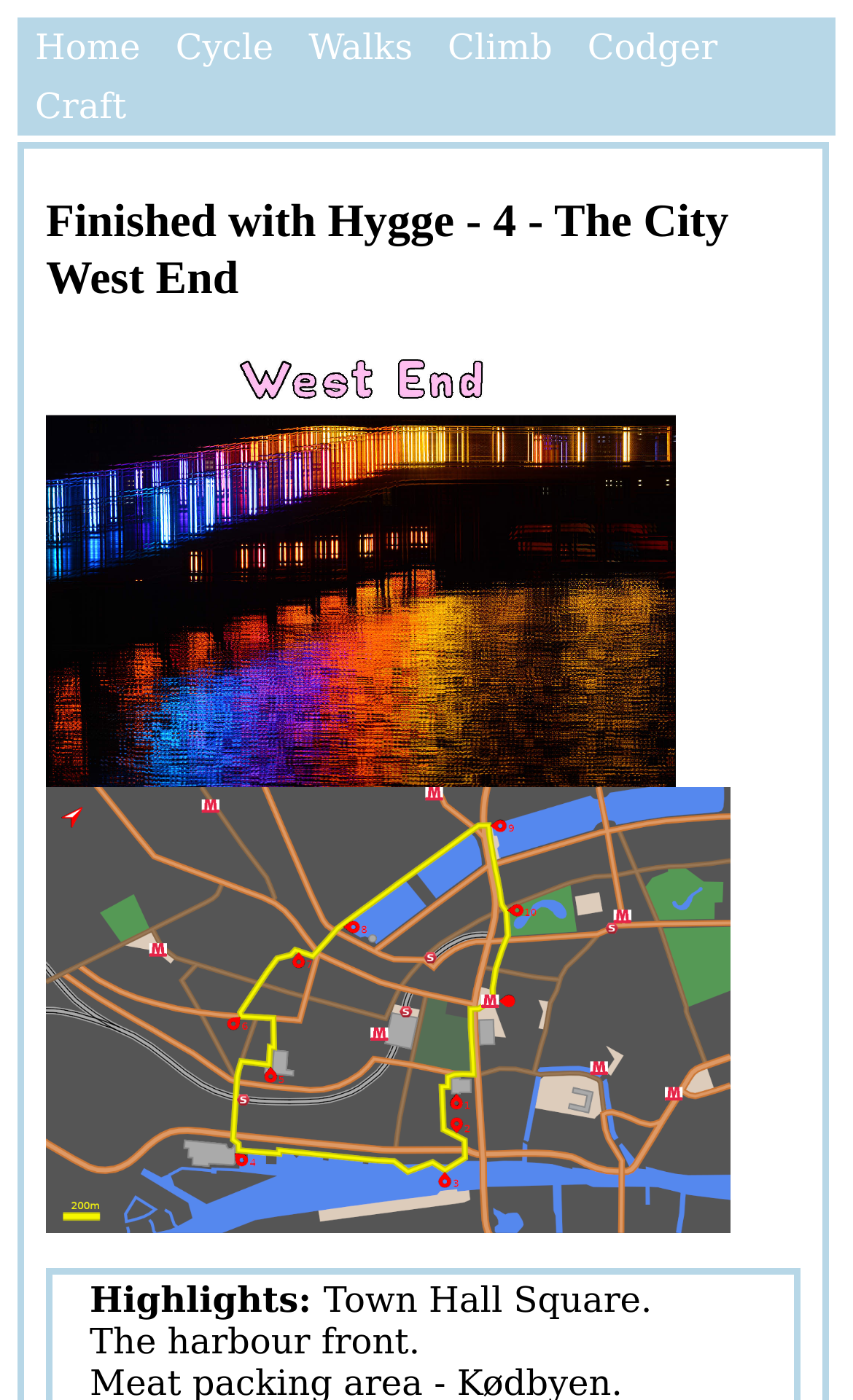Answer the question in one word or a short phrase:
How many links are in the top navigation bar?

5